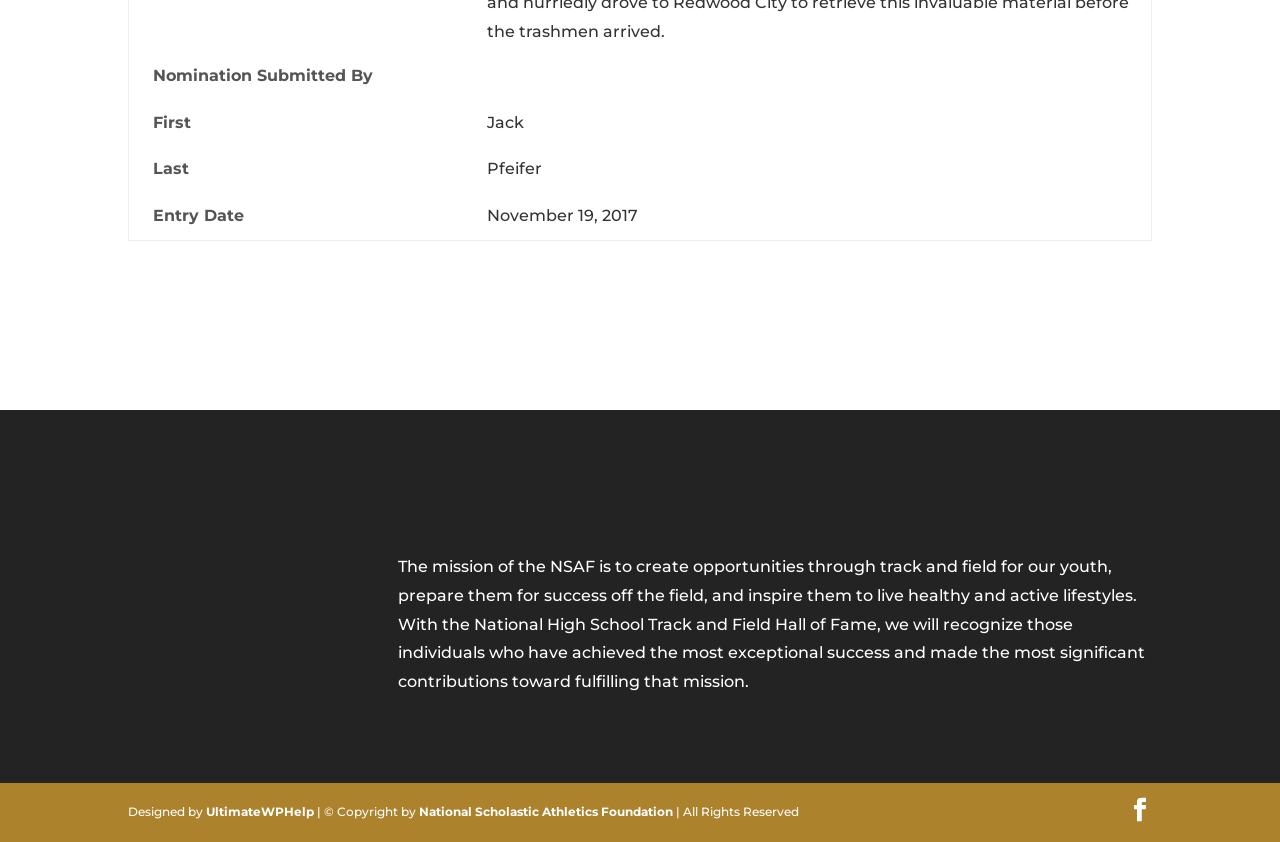Please find the bounding box coordinates (top-left x, top-left y, bottom-right x, bottom-right y) in the screenshot for the UI element described as follows: National Scholastic Athletics Foundation

[0.327, 0.955, 0.526, 0.973]